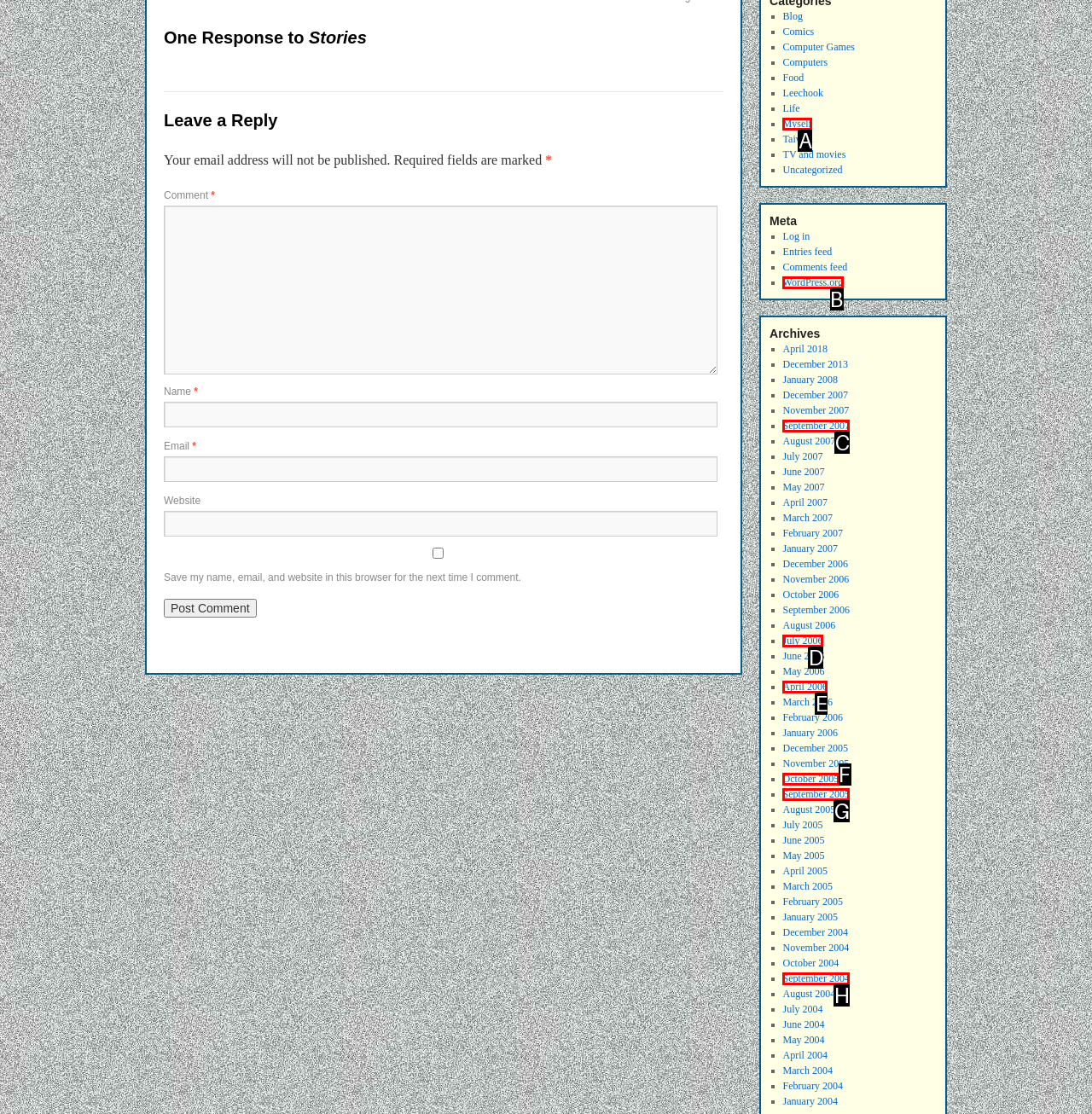Which option best describes: WordPress.org
Respond with the letter of the appropriate choice.

B